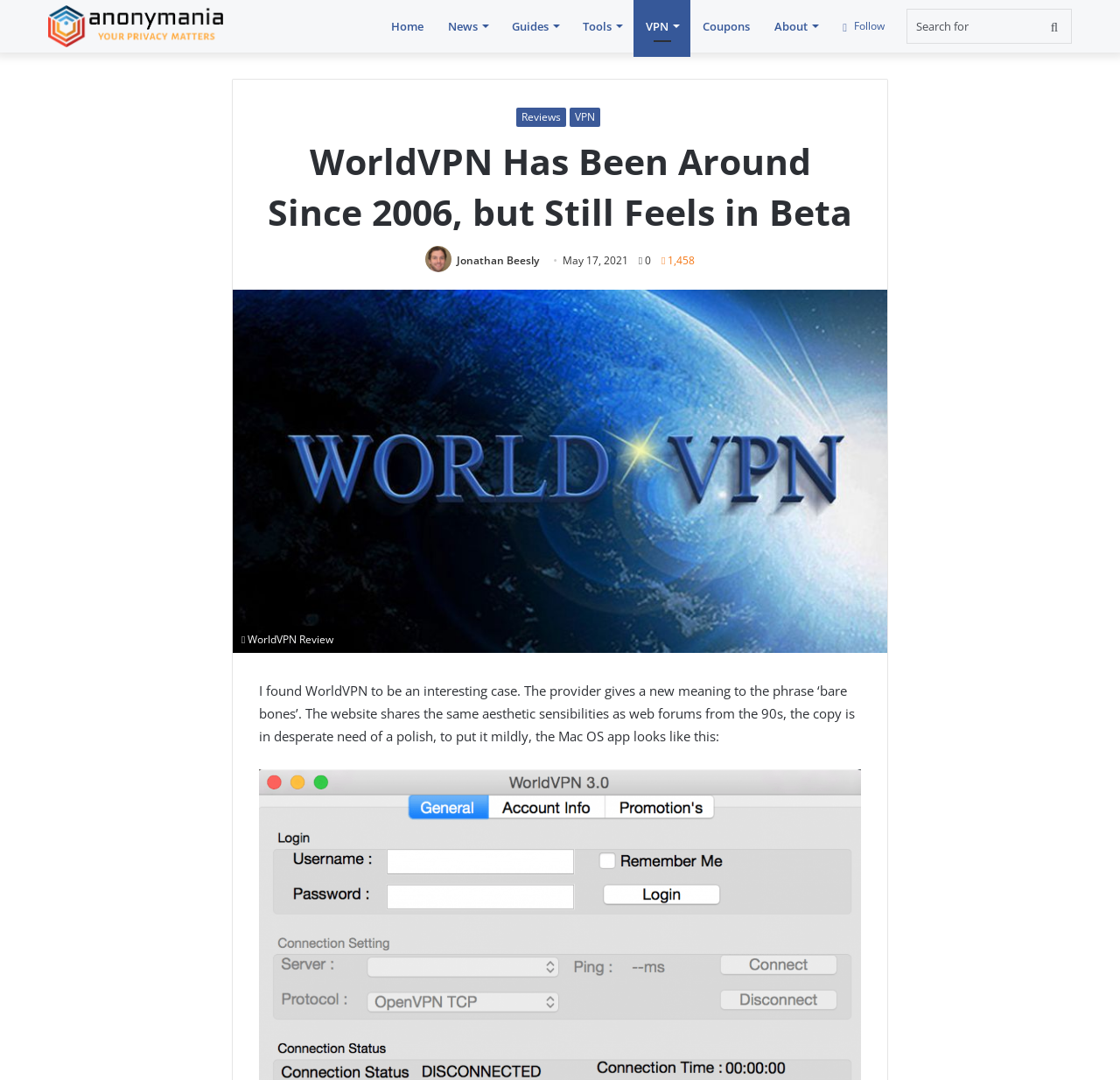Please find the bounding box coordinates of the element that must be clicked to perform the given instruction: "Follow the website". The coordinates should be four float numbers from 0 to 1, i.e., [left, top, right, bottom].

[0.741, 0.0, 0.802, 0.049]